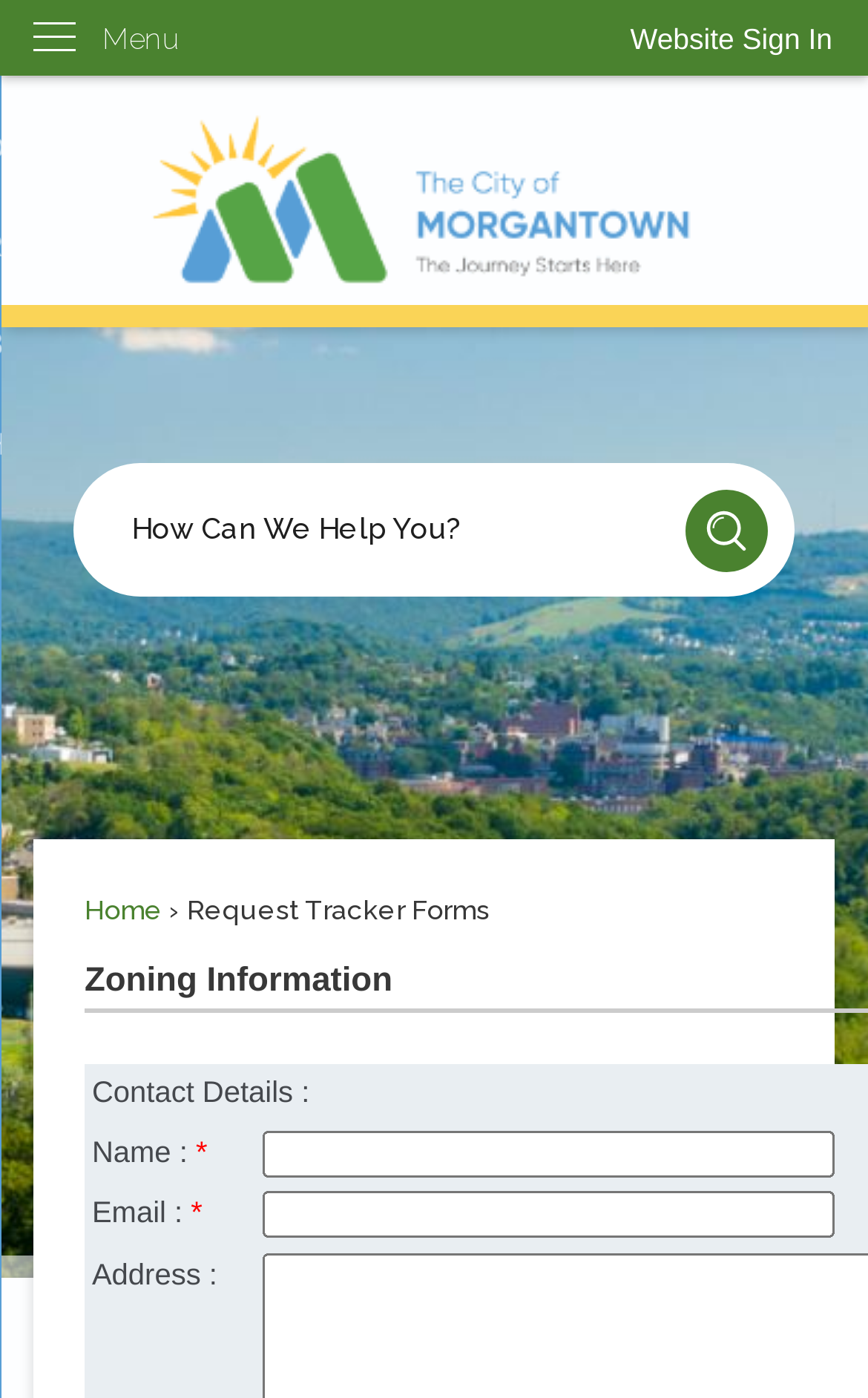Determine the bounding box coordinates of the clickable region to execute the instruction: "View Education". The coordinates should be four float numbers between 0 and 1, denoted as [left, top, right, bottom].

None